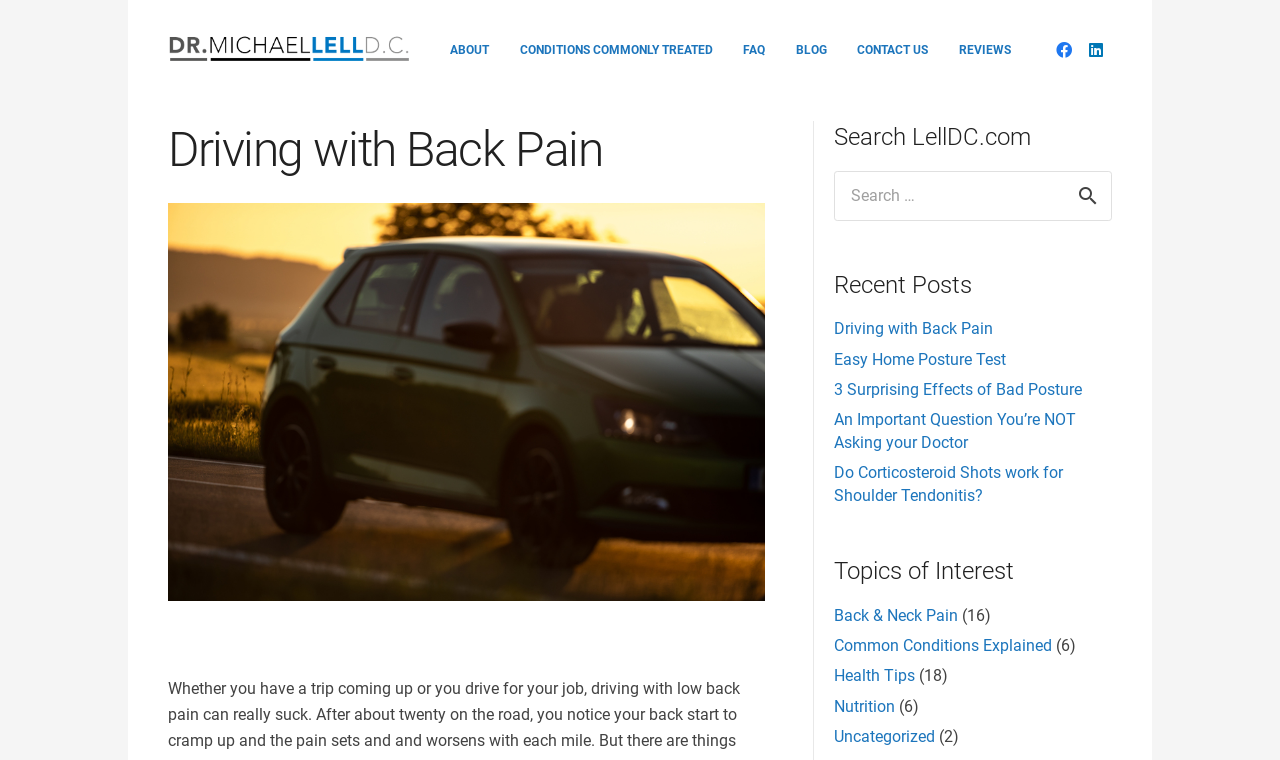Determine the bounding box for the described UI element: "Common Conditions Explained".

[0.652, 0.837, 0.822, 0.862]